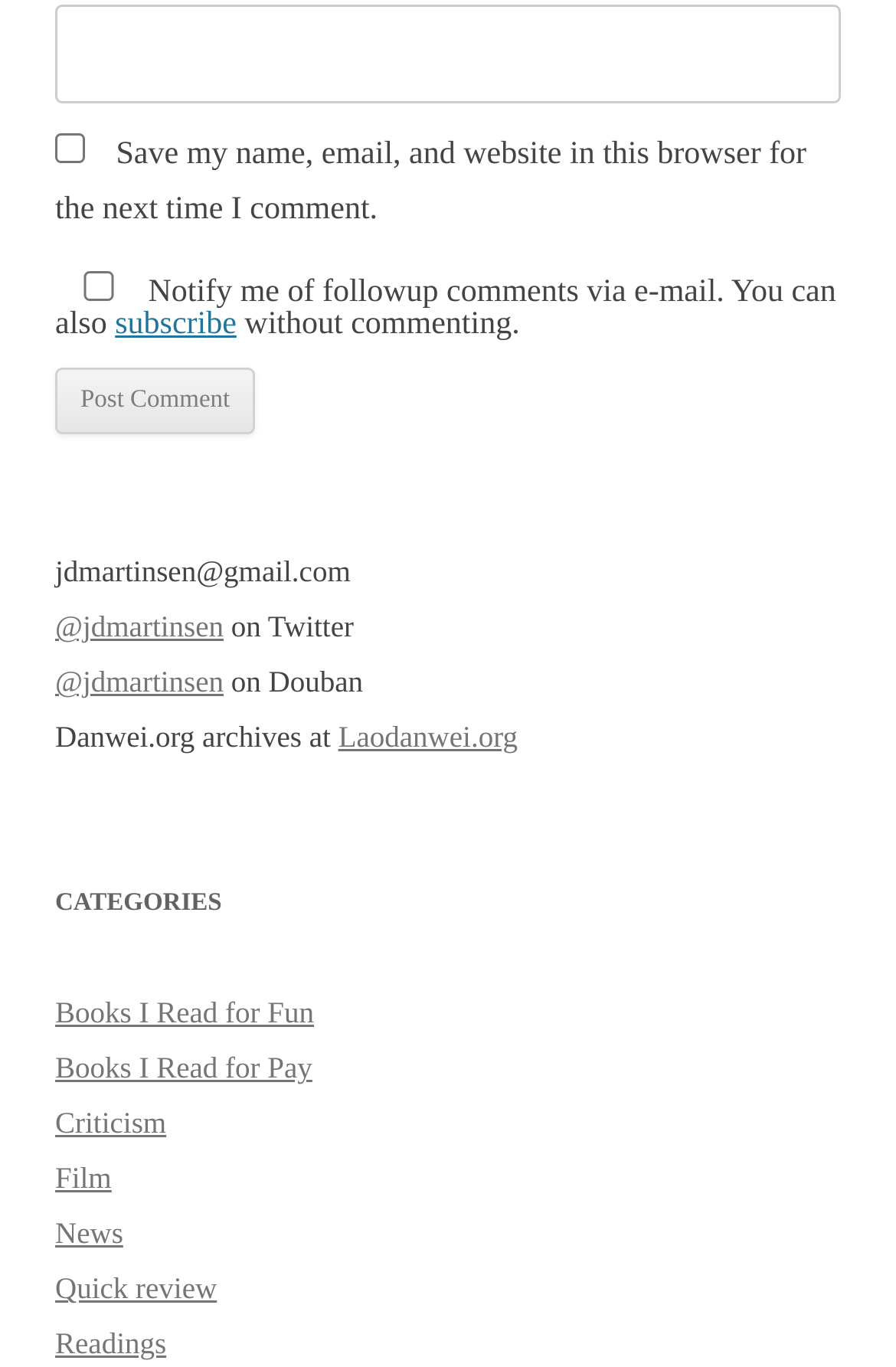Find the bounding box coordinates of the clickable region needed to perform the following instruction: "Post a comment". The coordinates should be provided as four float numbers between 0 and 1, i.e., [left, top, right, bottom].

[0.062, 0.268, 0.285, 0.318]